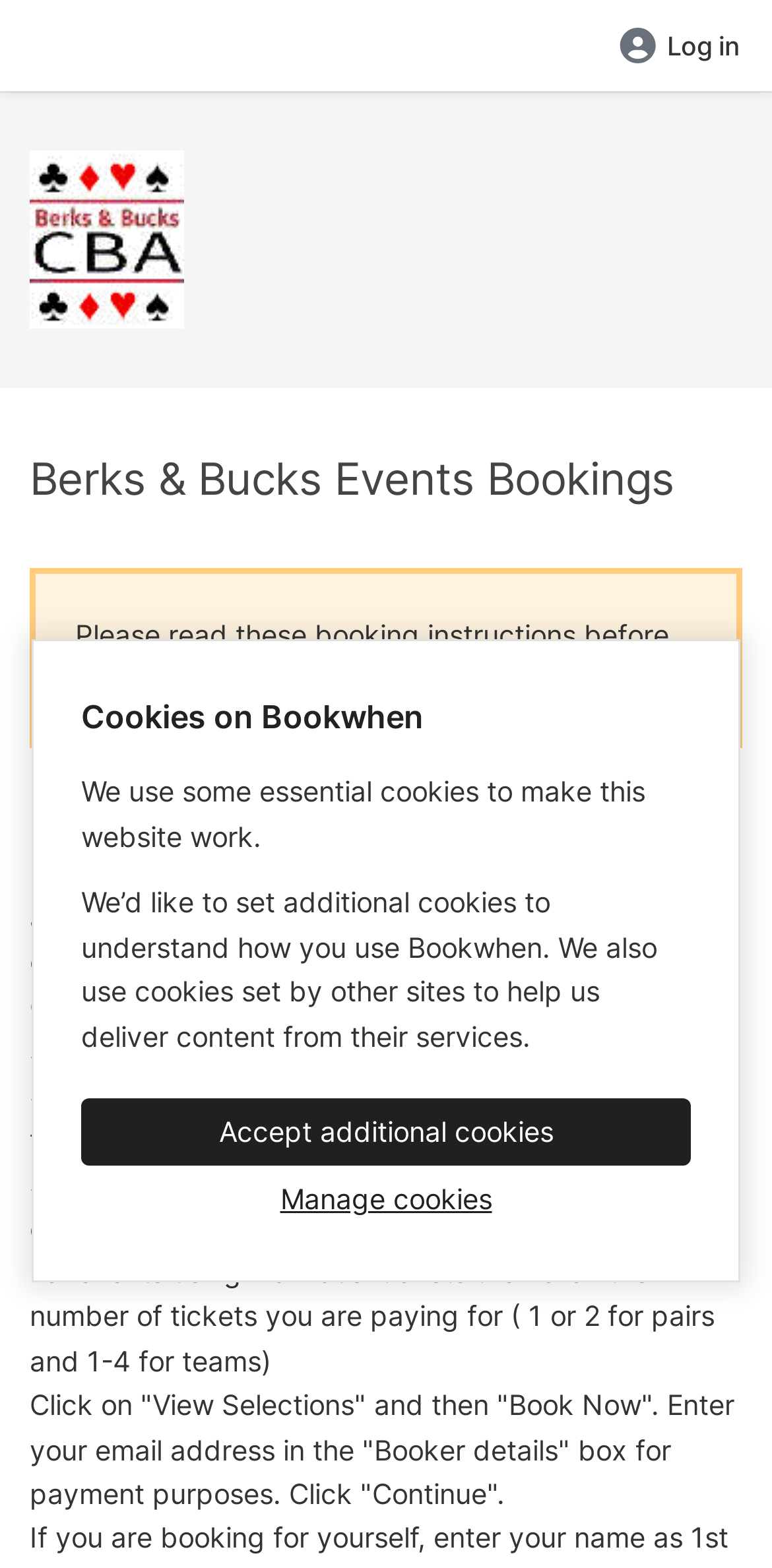Bounding box coordinates are to be given in the format (top-left x, top-left y, bottom-right x, bottom-right y). All values must be floating point numbers between 0 and 1. Provide the bounding box coordinate for the UI element described as: Manage cookies

[0.105, 0.743, 0.895, 0.786]